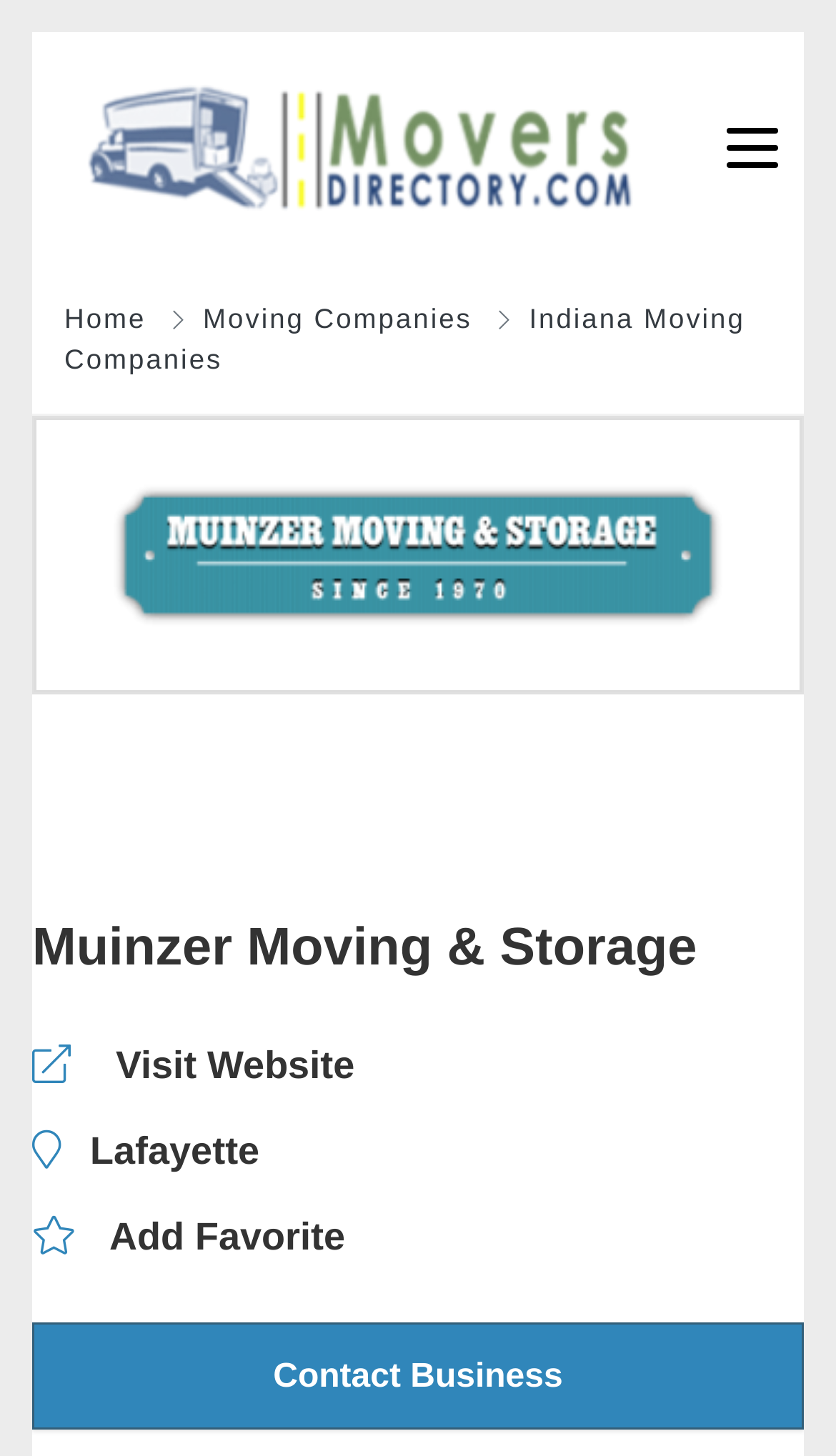How many workers does Muinzer Moving and Storage Co. have currently?
Carefully examine the image and provide a detailed answer to the question.

The answer can be found in the third StaticText element, which states 'Presently, holding 18 workers, 8 trucks, and a 16,200 sq. ft. stockroom, Muinzer Moving and Storage Co. has gotten, put away and conveyed the greater part of the furniture for the Holiday Inn Select City Center in downtown Lafayette and the new retirement town, University Place, in West Lafayette.'